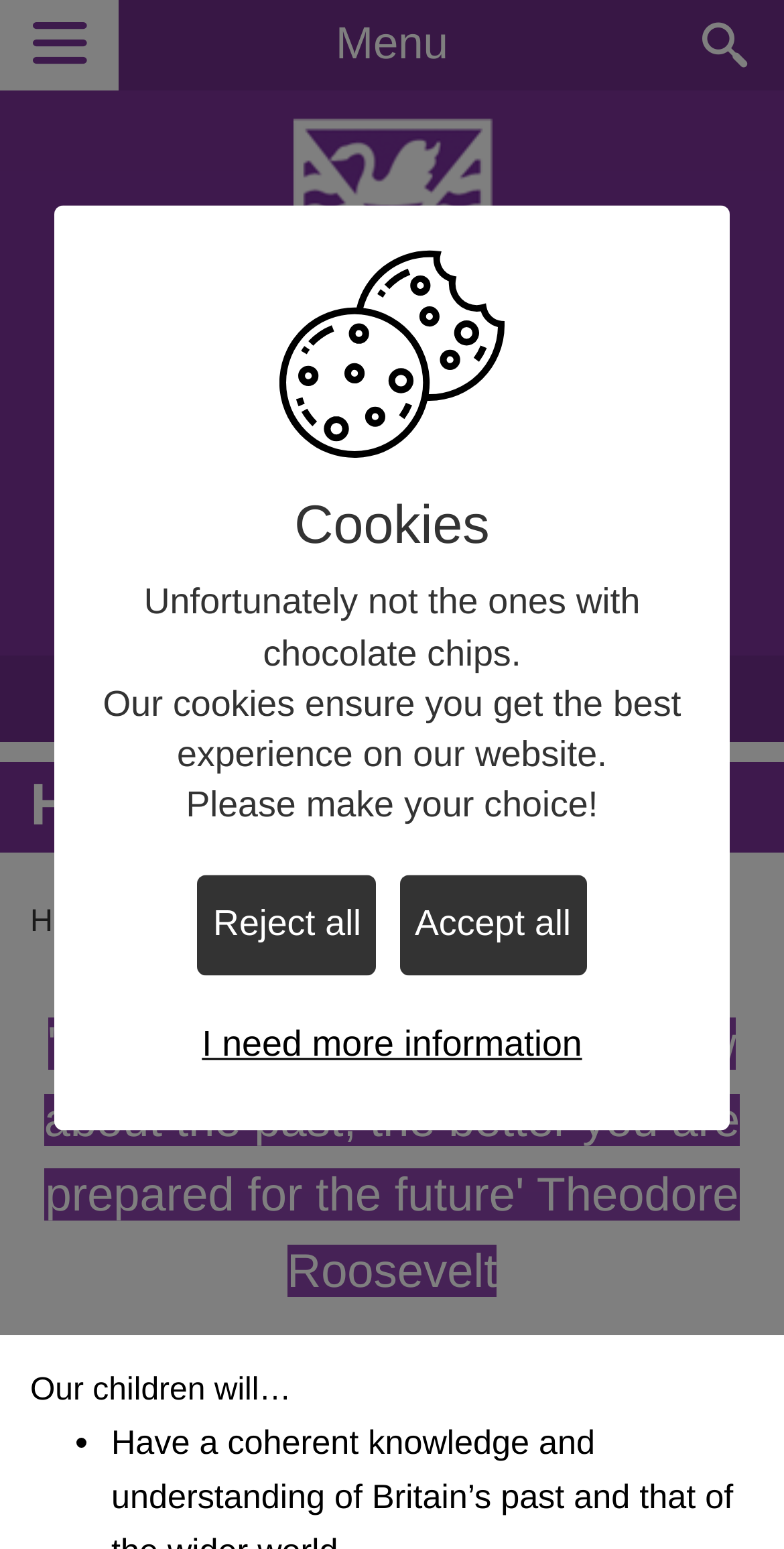What is the purpose of the cookies on this website?
Give a detailed and exhaustive answer to the question.

The question can be answered by looking at the text 'Our cookies ensure you get the best experience on our website.' which explains the purpose of the cookies.